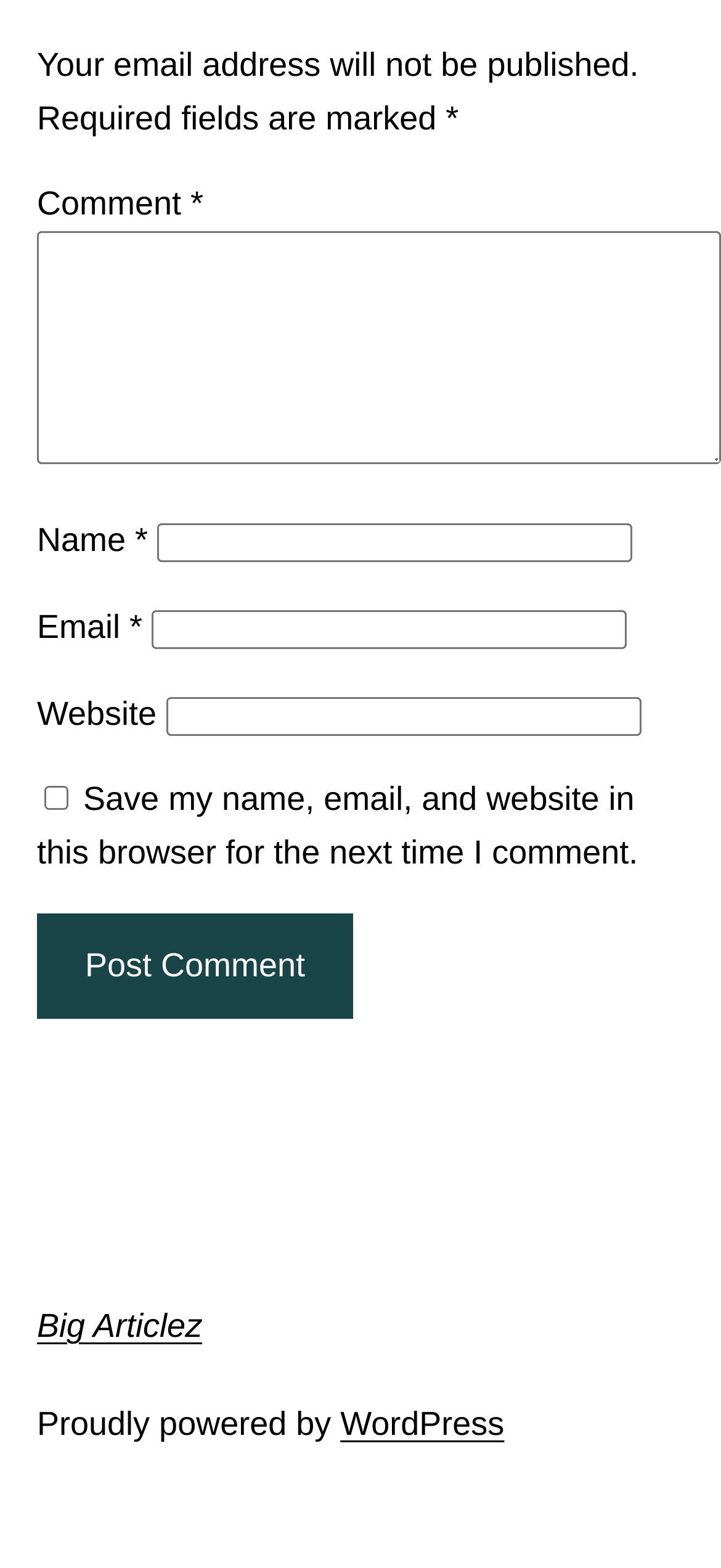Please pinpoint the bounding box coordinates for the region I should click to adhere to this instruction: "Enter a comment".

[0.051, 0.148, 1.0, 0.296]